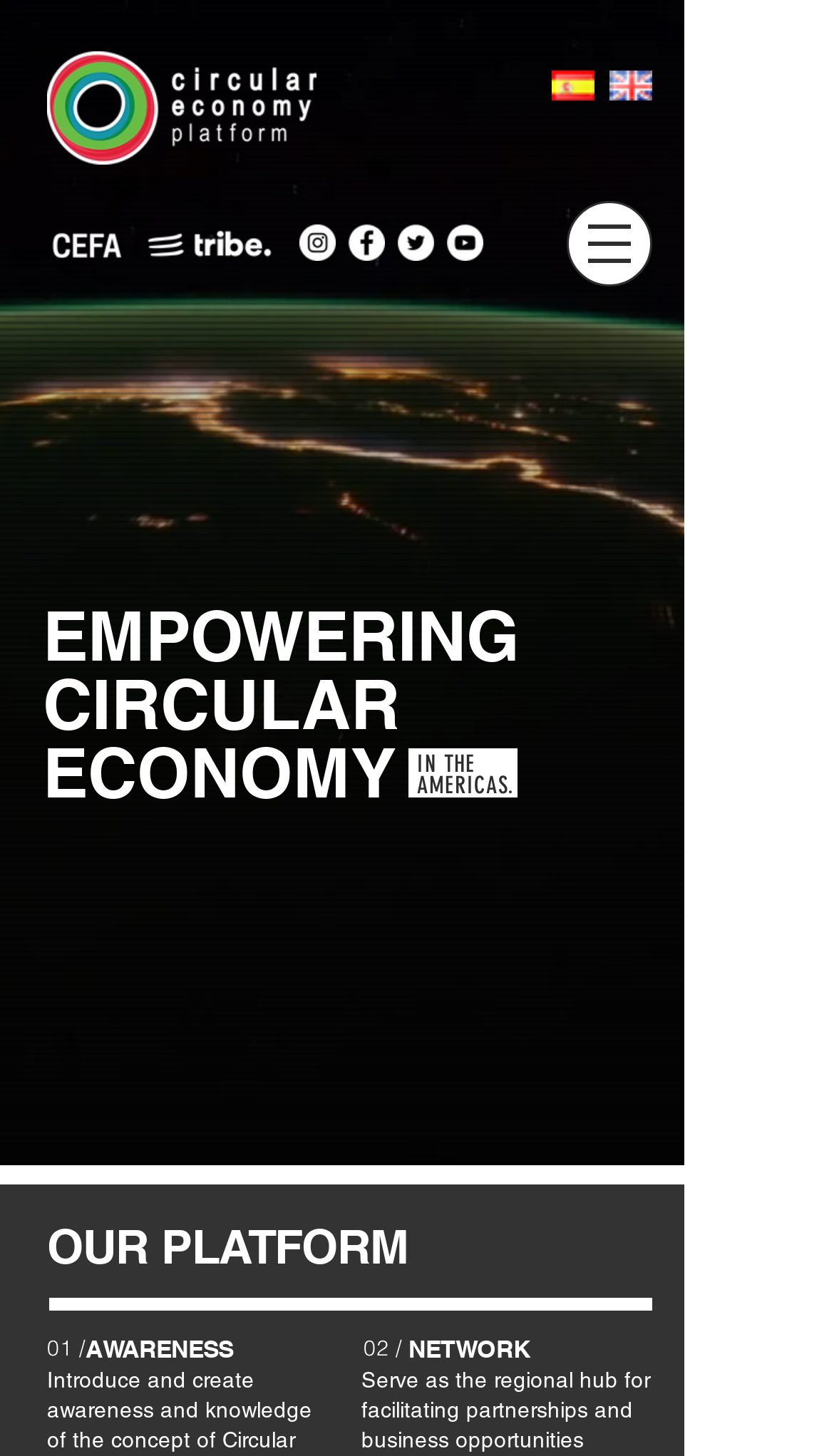Craft a detailed narrative of the webpage's structure and content.

The webpage is the Circular Economy Platform of the Americas, a one-stop-shop portal providing information about Circular Economy from and for the Americas. 

At the top left, there is a logo of 160830_PEC_ENG Corp, and next to it, there is a social bar with four icons: Instagram, Facebook, Twitter, and CEP Channel. 

On the top right, there is a navigation menu with a button that has a popup menu. Below the navigation menu, there are three logos: 170515_CEP_CEFA-logo_DIA, TribeLogo-dia-white, and an unnamed logo.

The main content of the webpage is divided into sections. The first section has a heading "OUR PLATFORM" at the top, followed by three buttons: "AWARENESS", "NETWORK", and two buttons with headings "01 /" and "02 /". 

Below the first section, there is a large heading that spans across the page, reading "EMPOWERING CIRCULAR ECONOMY IN THE AMERICAS."